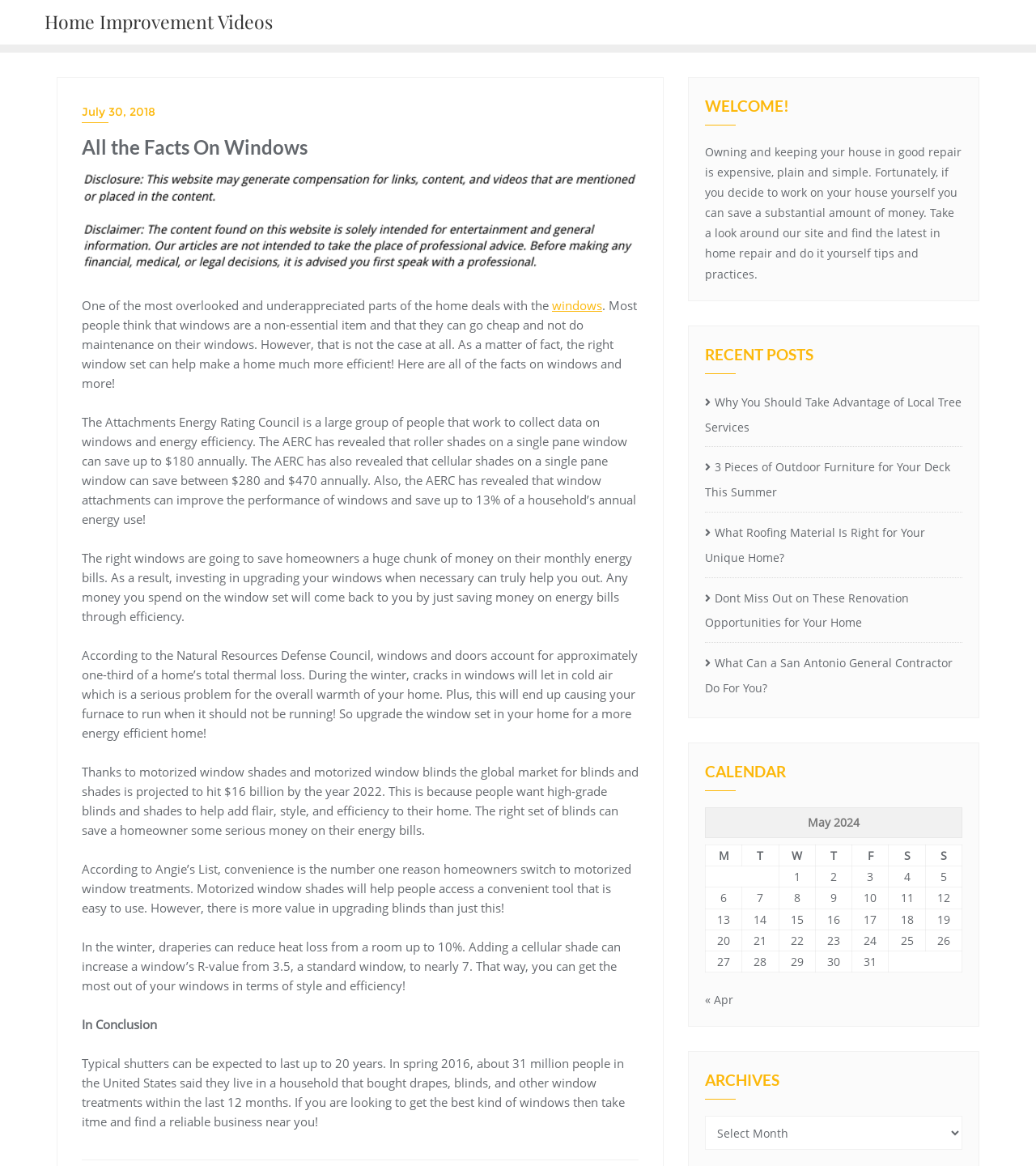Construct a comprehensive description capturing every detail on the webpage.

This webpage is about home improvement, specifically focusing on windows. At the top, there is a heading "All the Facts On Windows" and a link "Home Improvement Videos" on the left side. Below the heading, there is an image, followed by a paragraph of text discussing the importance of windows in a home. The text explains how the right window set can make a home more efficient and save homeowners money on their energy bills.

The main content of the page is divided into several sections, each discussing a different aspect of windows. The sections are separated by headings, and each section contains a few paragraphs of text. The topics covered include the benefits of roller shades and cellular shades, how windows can affect a home's thermal loss, and the convenience of motorized window treatments.

On the right side of the page, there are several links to recent posts, including "Why You Should Take Advantage of Local Tree Services" and "What Roofing Material Is Right for Your Unique Home?". Below the recent posts, there is a calendar for May 2024, with links to posts published on specific dates.

At the bottom of the page, there is a navigation section with links to previous and next months. Overall, the webpage provides a wealth of information about windows and their importance in home improvement, with a focus on energy efficiency and convenience.